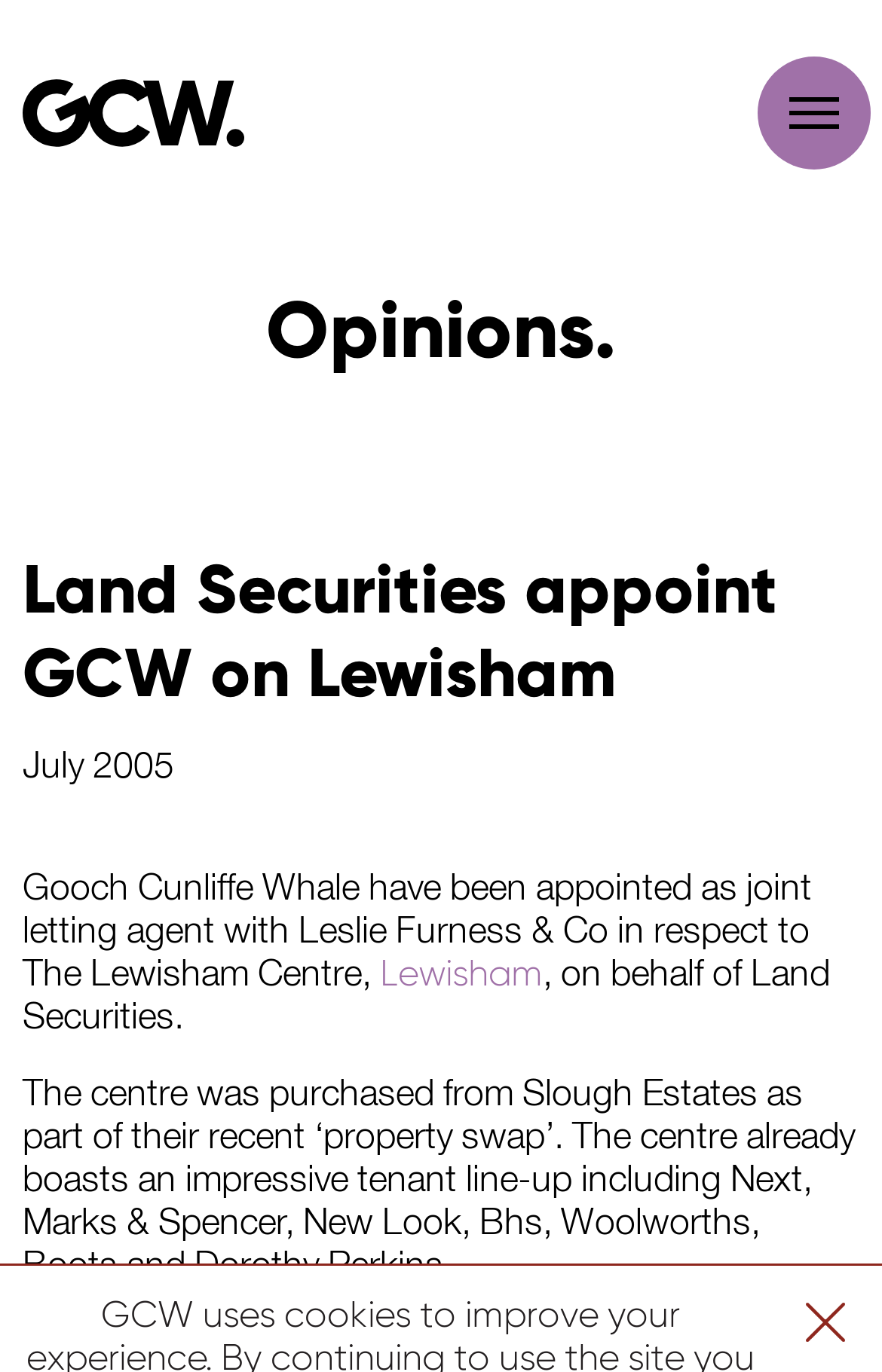What is the main heading displayed on the webpage? Please provide the text.

Land Securities appoint GCW on Lewisham